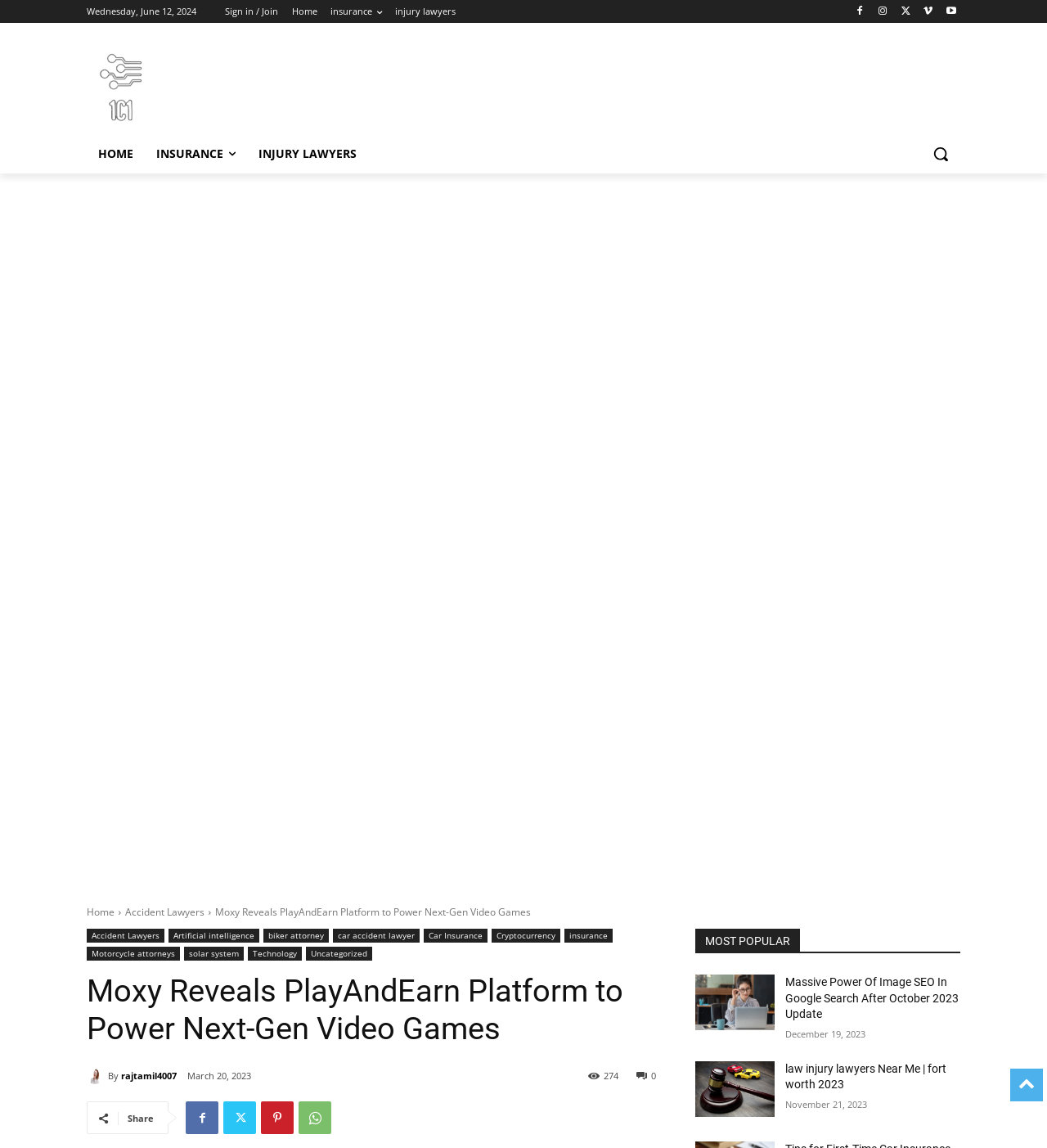Select the bounding box coordinates of the element I need to click to carry out the following instruction: "Go to the 'Home' page".

[0.279, 0.0, 0.303, 0.02]